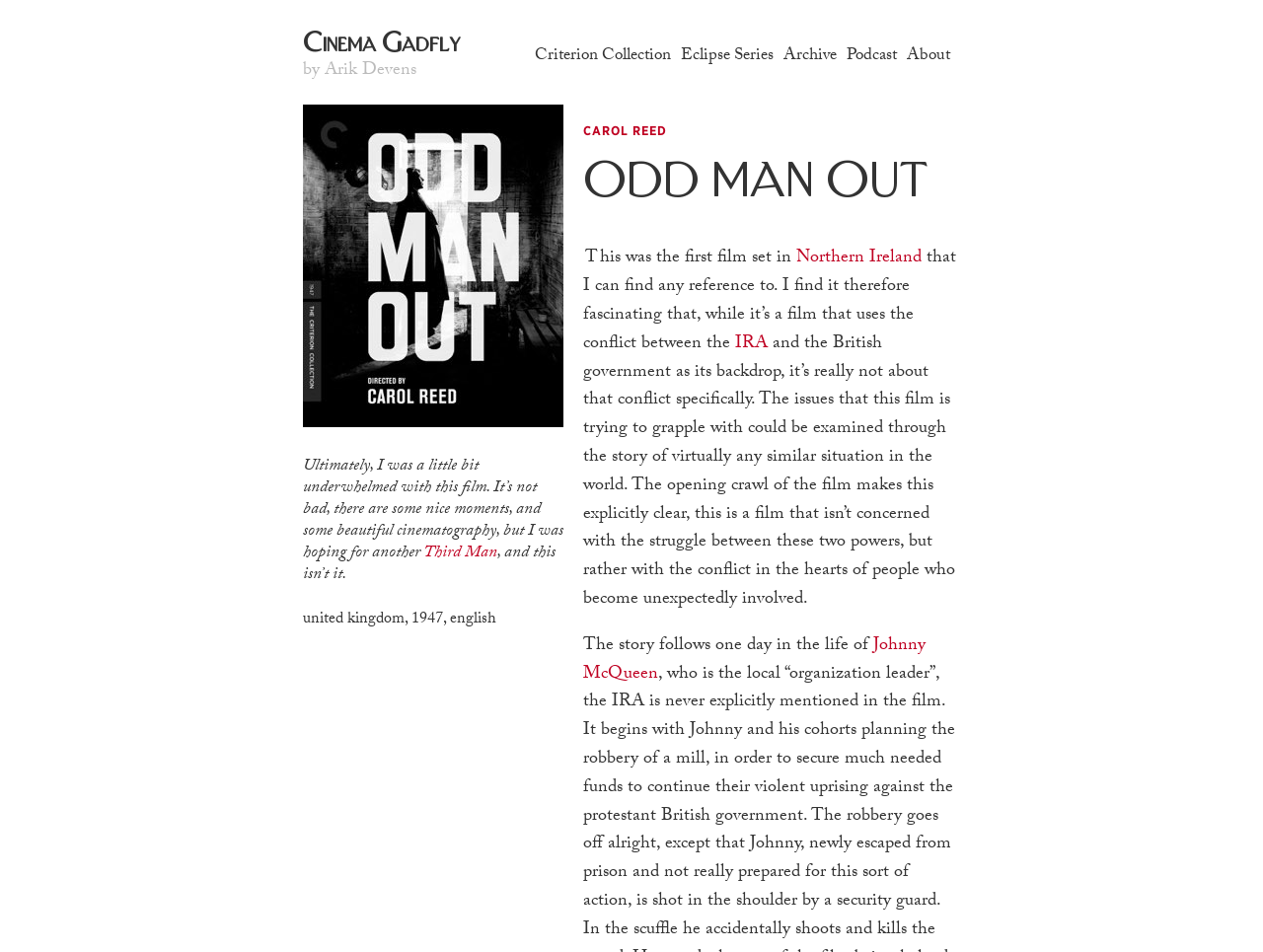Provide your answer to the question using just one word or phrase: What is the name of the film being discussed?

Odd Man Out